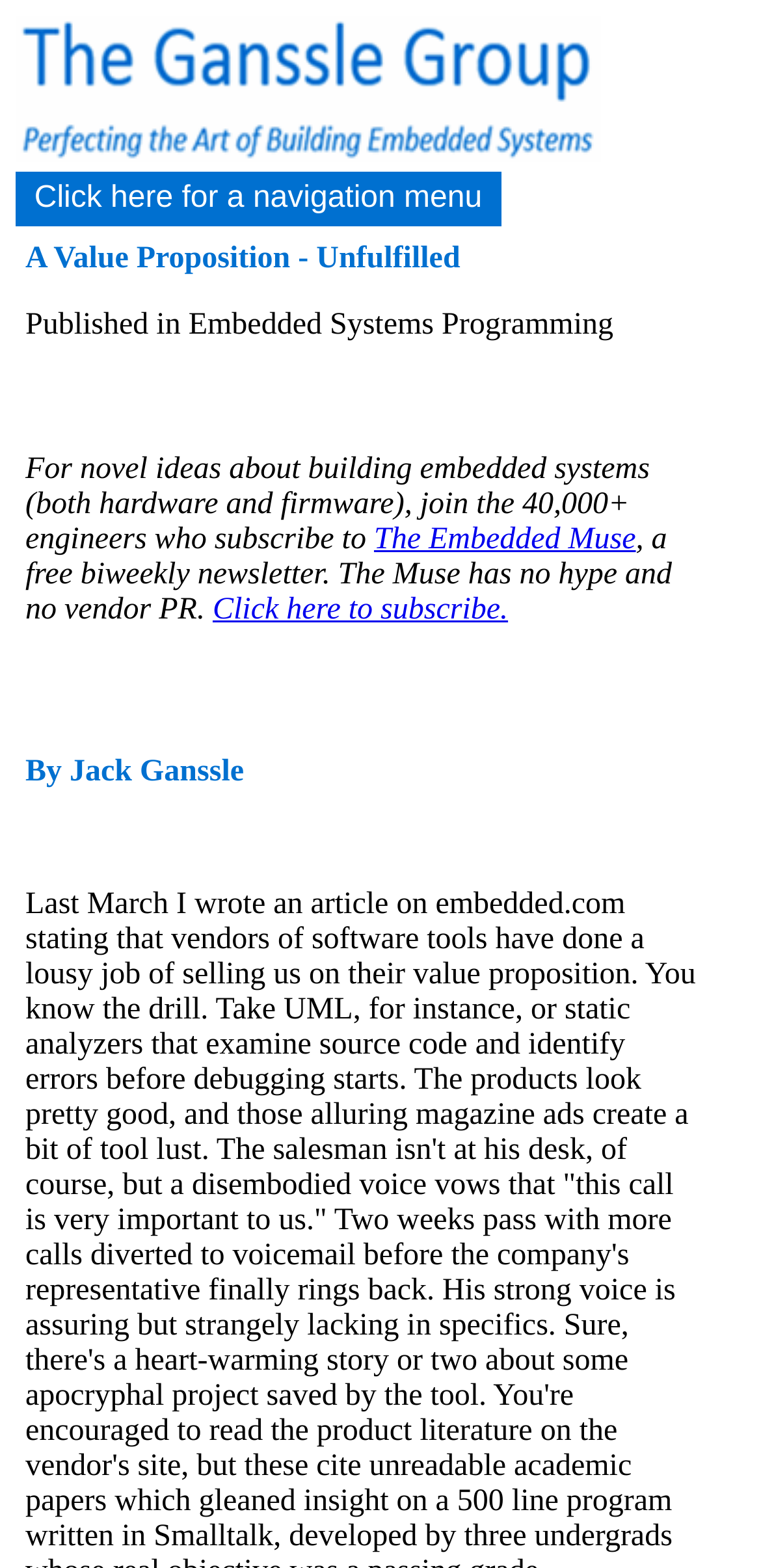Answer this question in one word or a short phrase: What is the logo of the website?

The Ganssle Group logo